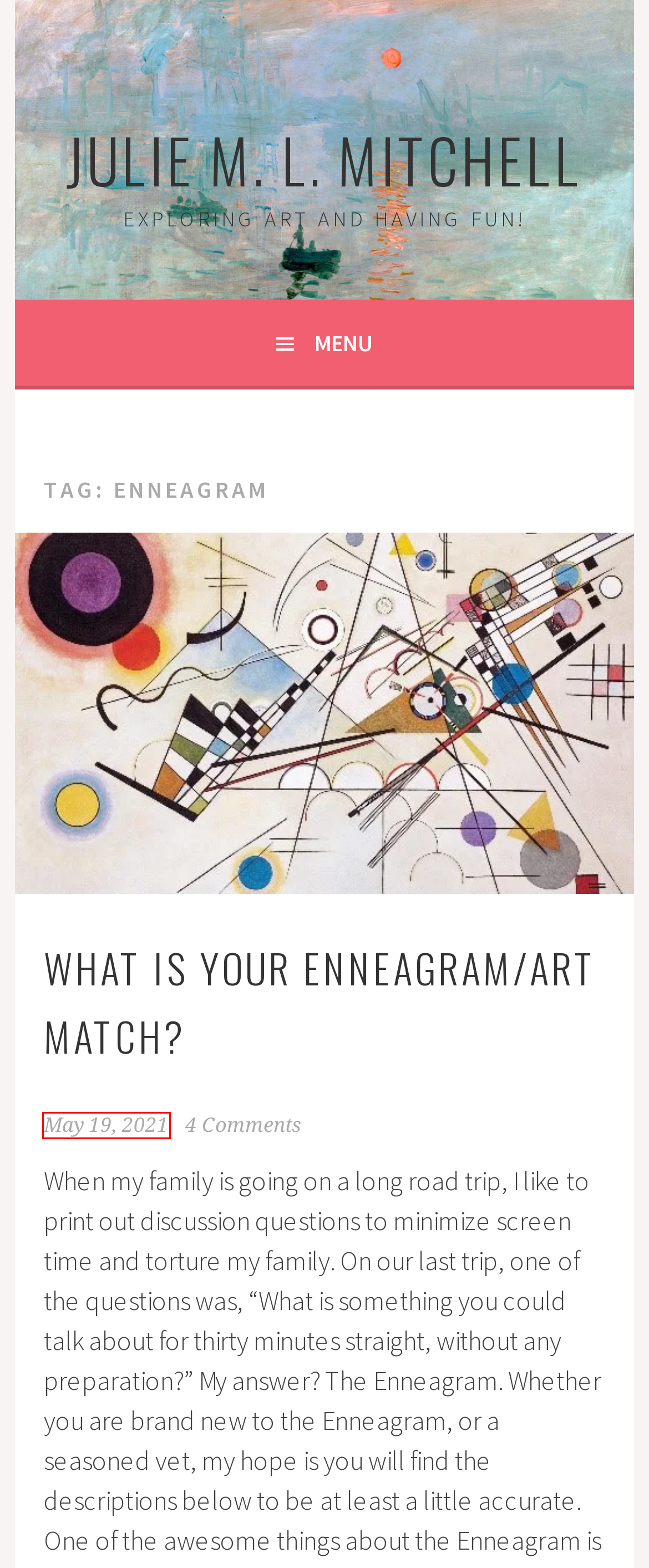Using the screenshot of a webpage with a red bounding box, pick the webpage description that most accurately represents the new webpage after the element inside the red box is clicked. Here are the candidates:
A. Three Artsy Things New to Me – Julie M. L. Mitchell
B. art – Julie M. L. Mitchell
C. What is your Enneagram/Art Match? – Julie M. L. Mitchell
D. Then and Now – Julie M. L. Mitchell
E. Turning Art on Its Head – Julie M. L. Mitchell
F. Comments for Julie M. L. Mitchell
G. Blog Tool, Publishing Platform, and CMS – WordPress.org
H. Uncategorized – Julie M. L. Mitchell

C